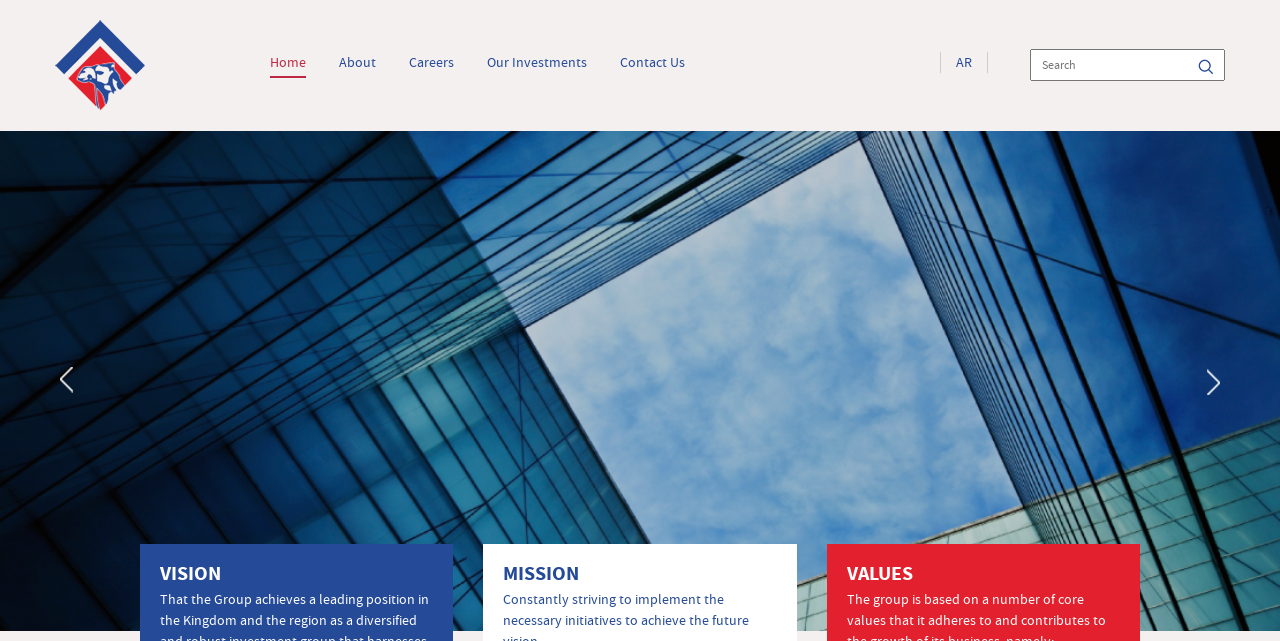Explain in detail what is displayed on the webpage.

The webpage is the homepage of Alissa Group, featuring a logo at the top left corner, which is an image with the text "Alissa Group Logo". Below the logo, there is a navigation menu with five links: "Home", "About", "Careers", "Our Investments", and "Contact Us", aligned horizontally and evenly spaced.

To the right of the navigation menu, there is a search bar with a text box and a button. The search bar is positioned near the top right corner of the page.

The main content of the page is divided into three sections, each with a heading: "VISION", "MISSION", and "VALUES", which are placed horizontally across the page, near the bottom. These sections are likely to contain important information about the company's goals and principles.

Additionally, there are two links at the bottom of the page, one at the left corner and one at the right corner, but their text is not specified. There is also a figure element at the top of the page, but it does not contain any text or image description.